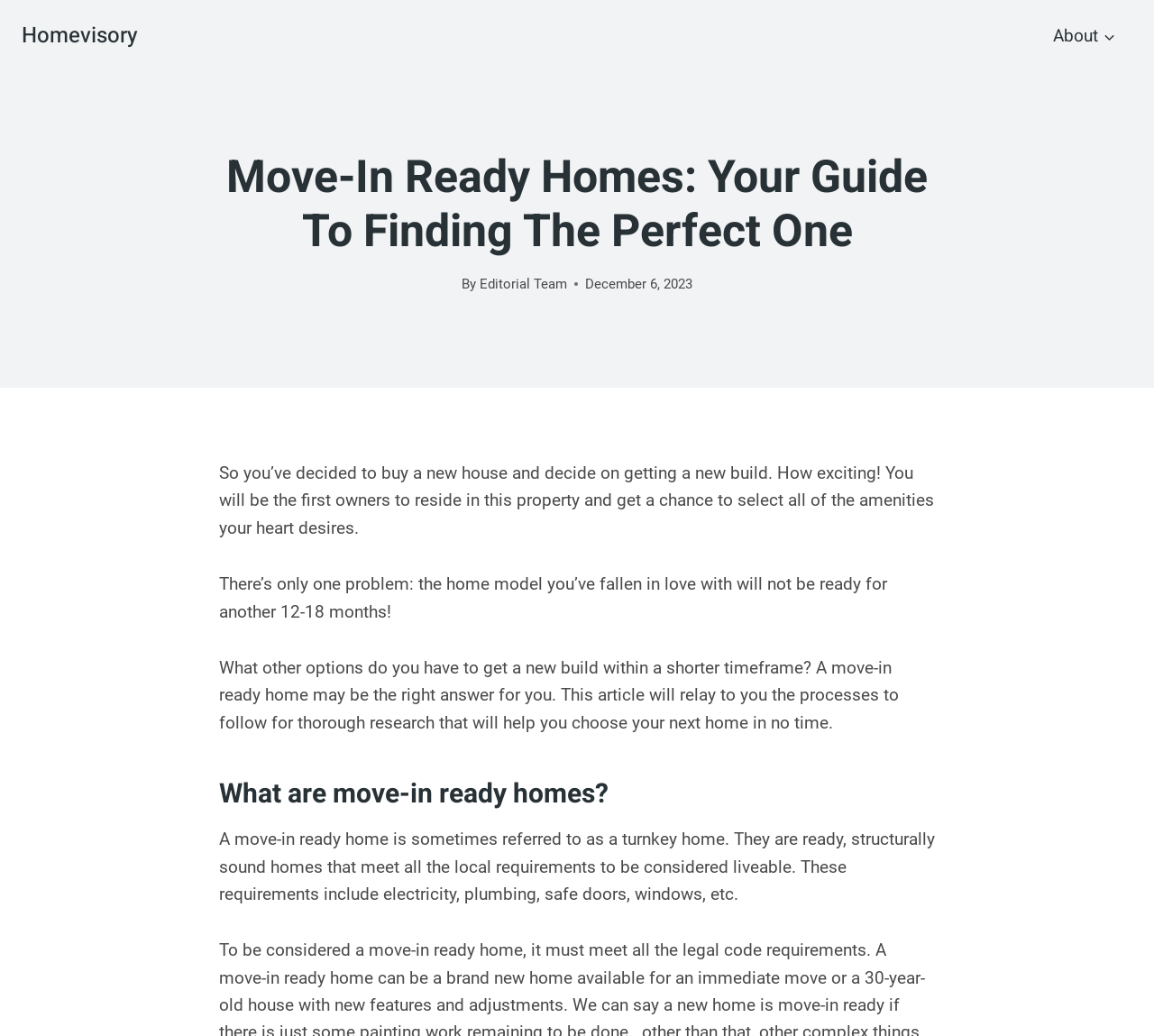Who wrote this article?
Examine the webpage screenshot and provide an in-depth answer to the question.

The webpage credits the article to the Editorial Team, as indicated by the link 'Editorial Team' next to the 'By' text.